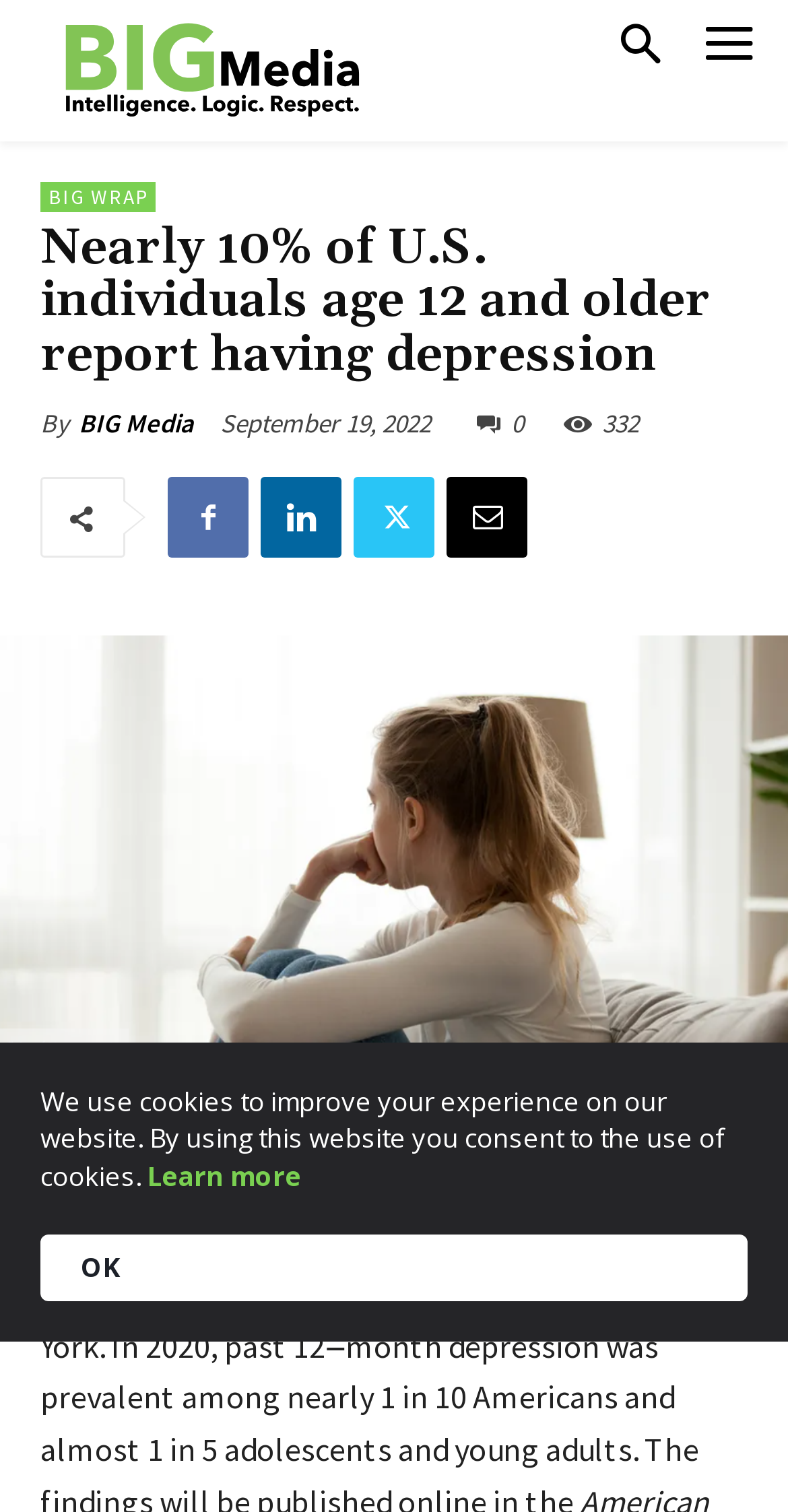Please identify the bounding box coordinates of the area I need to click to accomplish the following instruction: "Share the article".

[0.605, 0.268, 0.664, 0.29]